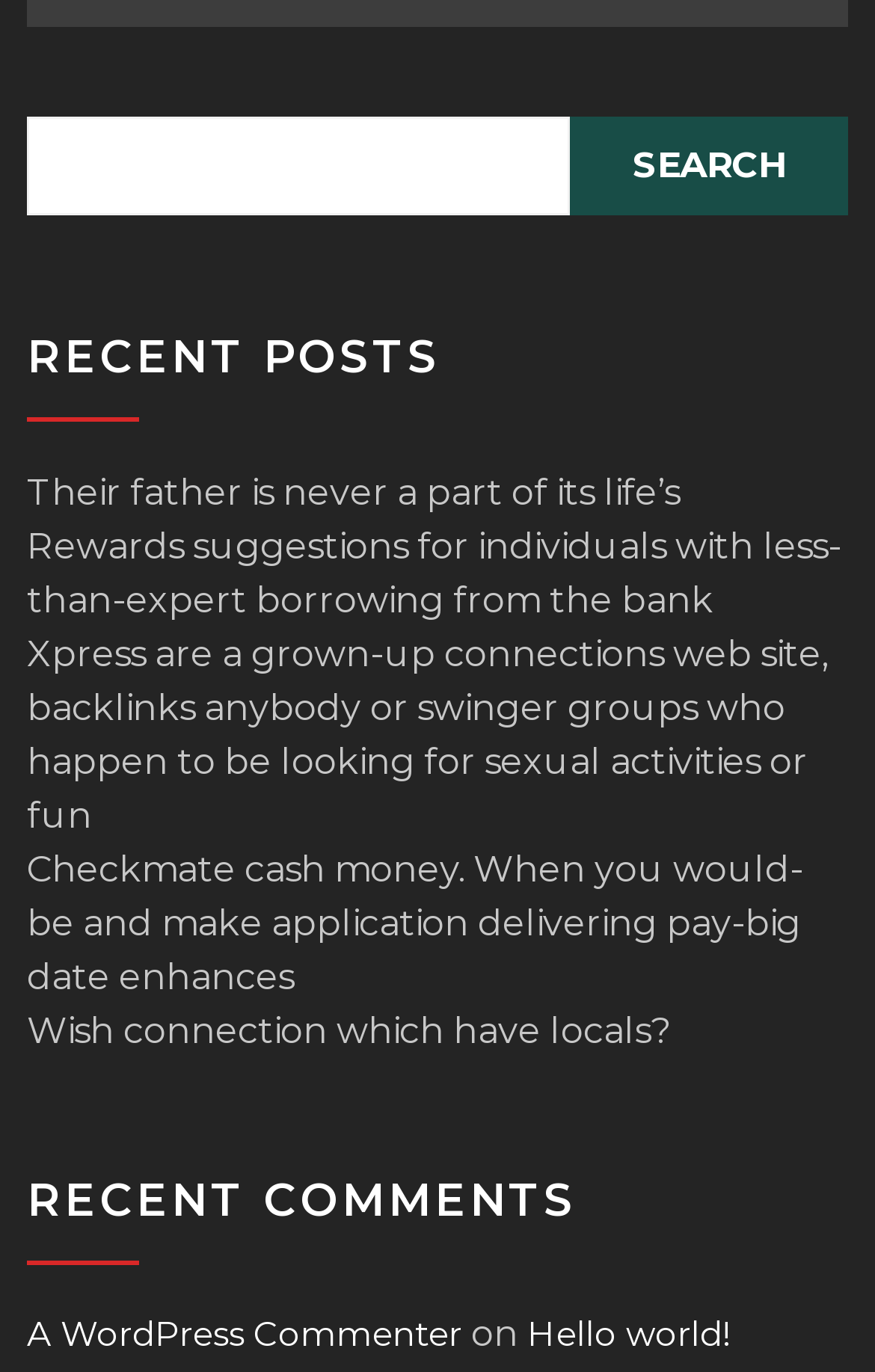Determine the bounding box coordinates of the region I should click to achieve the following instruction: "read the recent post titled 'Their father is never a part of its life’s'". Ensure the bounding box coordinates are four float numbers between 0 and 1, i.e., [left, top, right, bottom].

[0.031, 0.34, 0.777, 0.379]